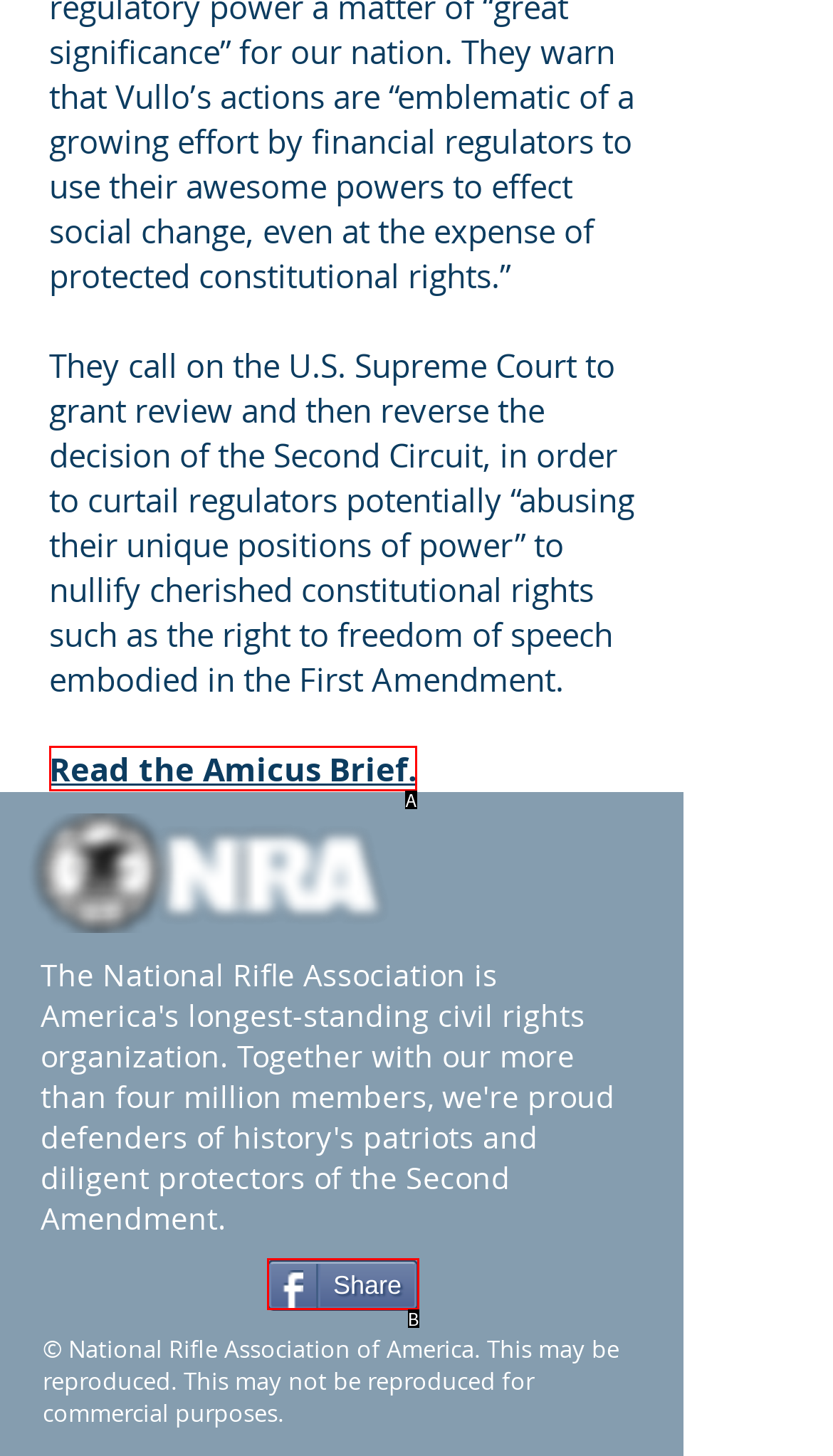Examine the description: Share and indicate the best matching option by providing its letter directly from the choices.

B